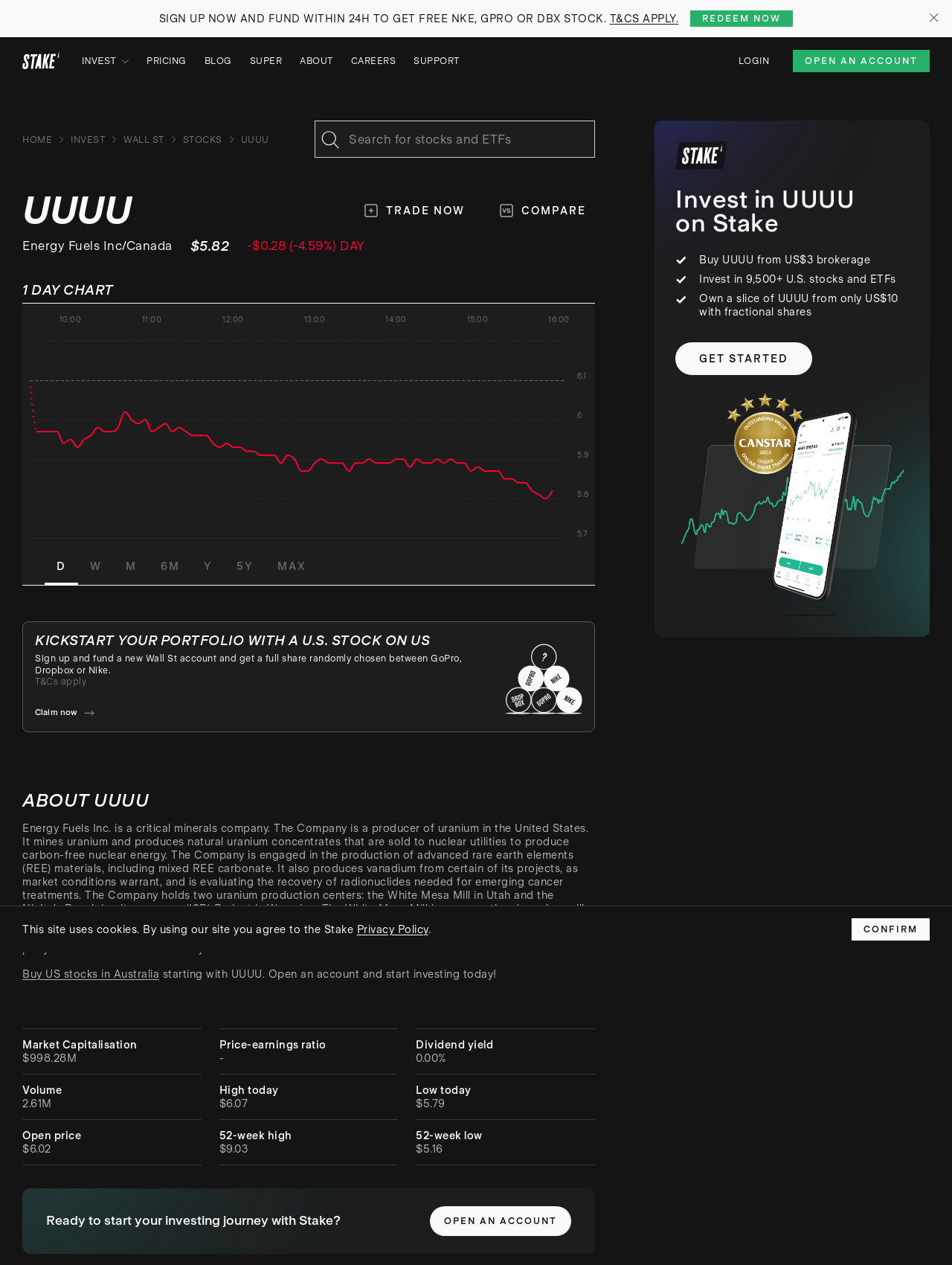What is the current stock price of UUUU?
Answer the question in as much detail as possible.

The current stock price of UUUU can be found in the section that displays the stock information, where it is written as '$5.82'.